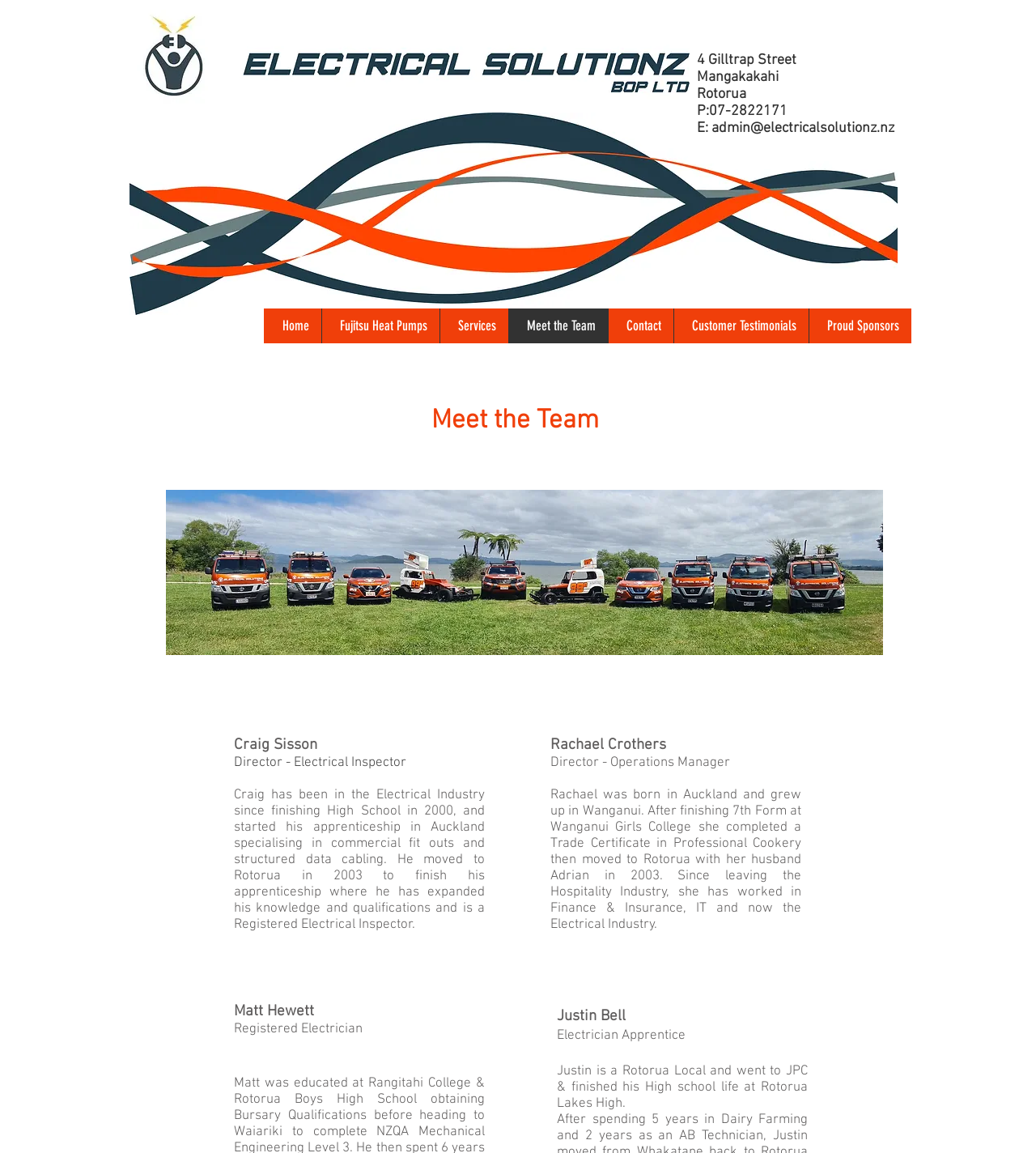Answer the question in a single word or phrase:
What is the phone number of Electrical Solutionz BOP Ltd?

07-2822171